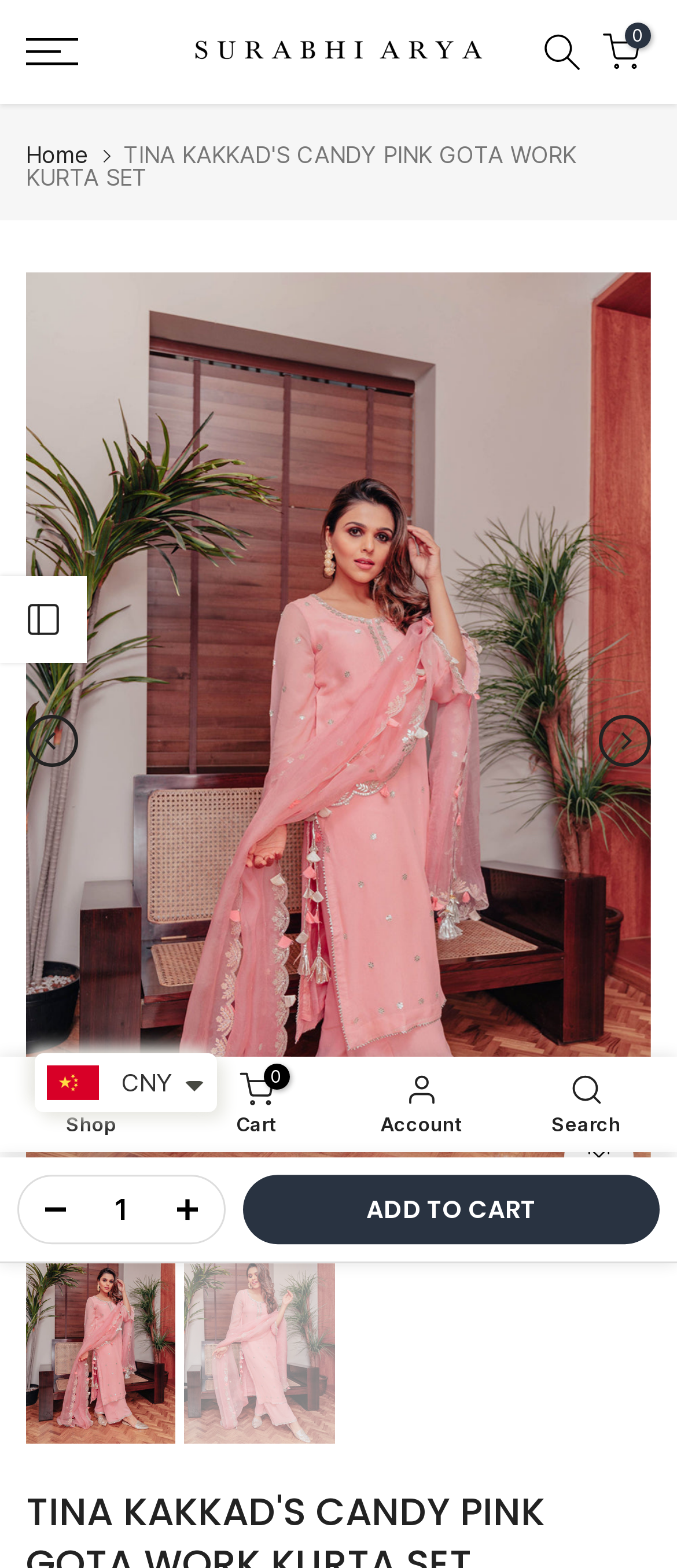Determine the primary headline of the webpage.

TINA KAKKAD'S CANDY PINK GOTA WORK KURTA SET